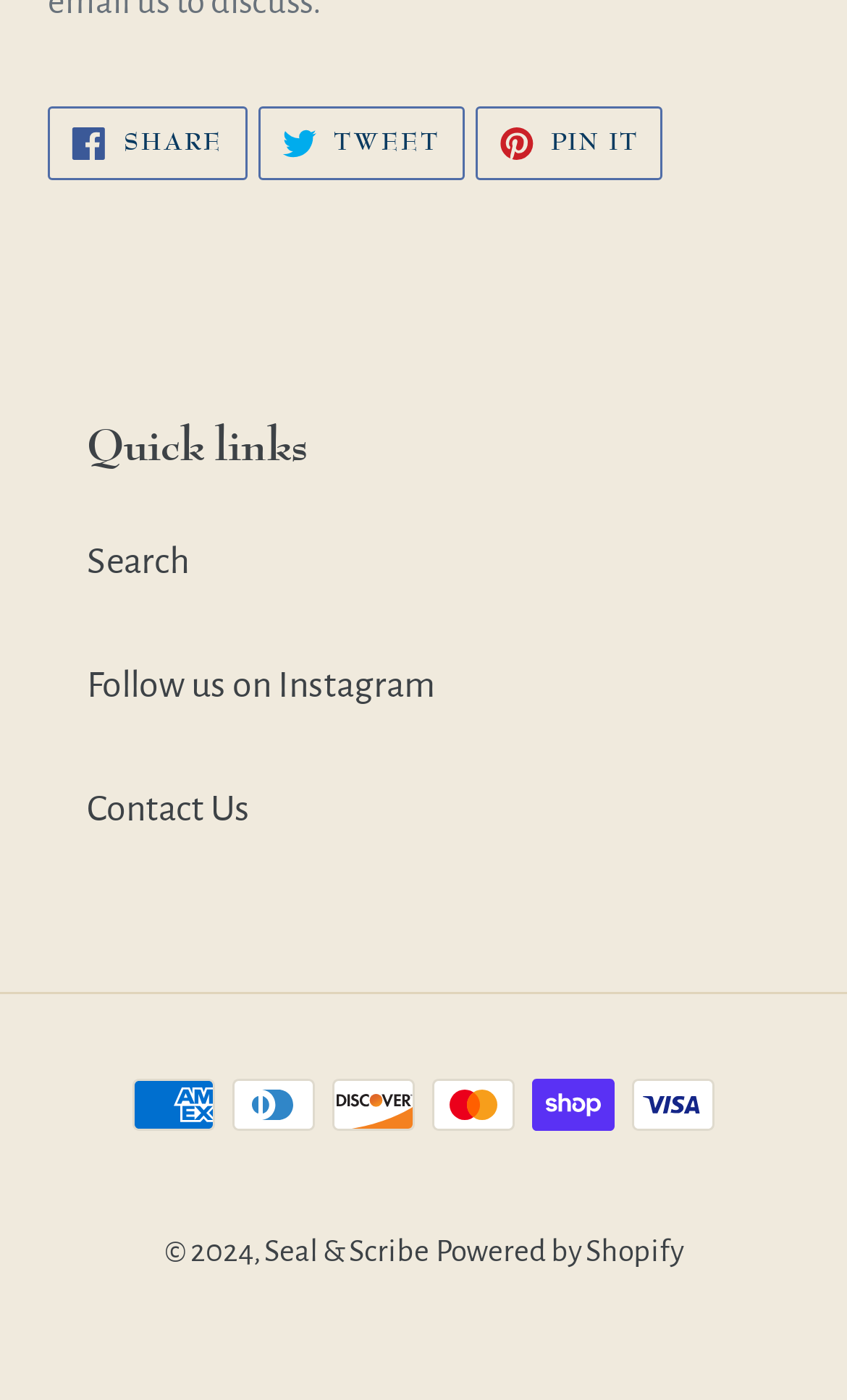What company is associated with the website?
Using the image as a reference, give a one-word or short phrase answer.

Seal & Scribe